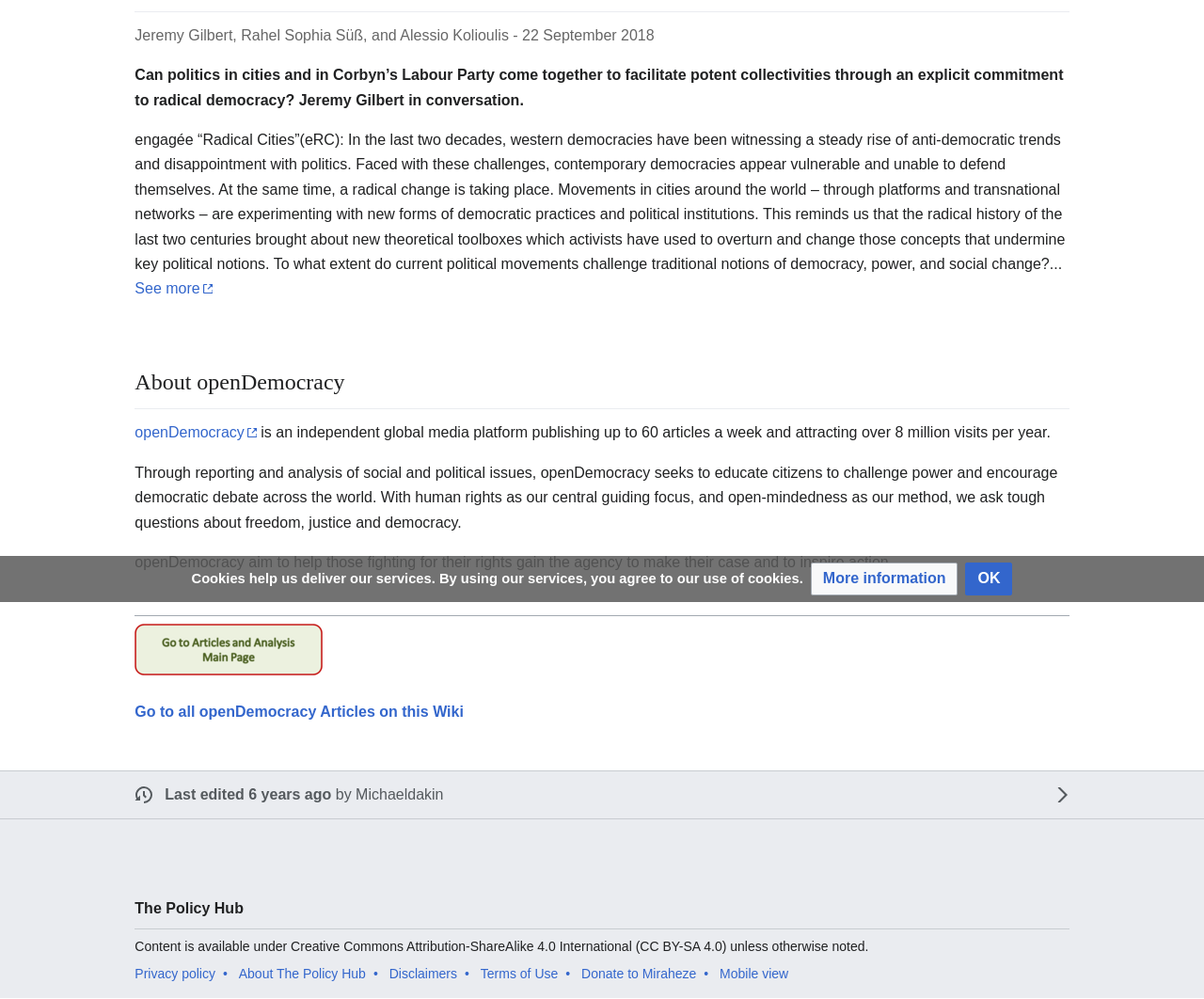Determine the bounding box for the described HTML element: "Donate to Miraheze". Ensure the coordinates are four float numbers between 0 and 1 in the format [left, top, right, bottom].

[0.483, 0.967, 0.578, 0.982]